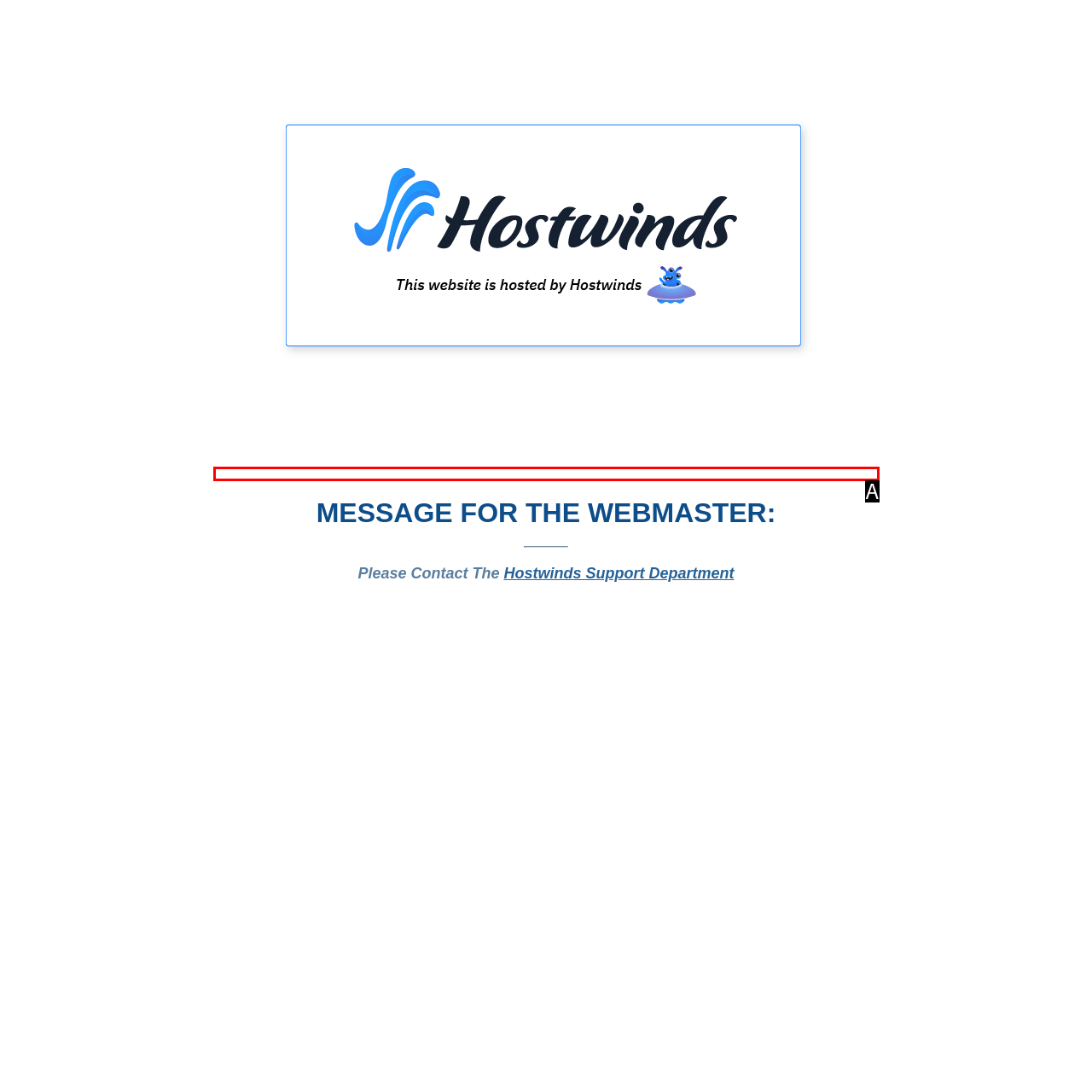Select the HTML element that matches the description: parent_node: MESSAGE FOR THE WEBMASTER:
Respond with the letter of the correct choice from the given options directly.

A